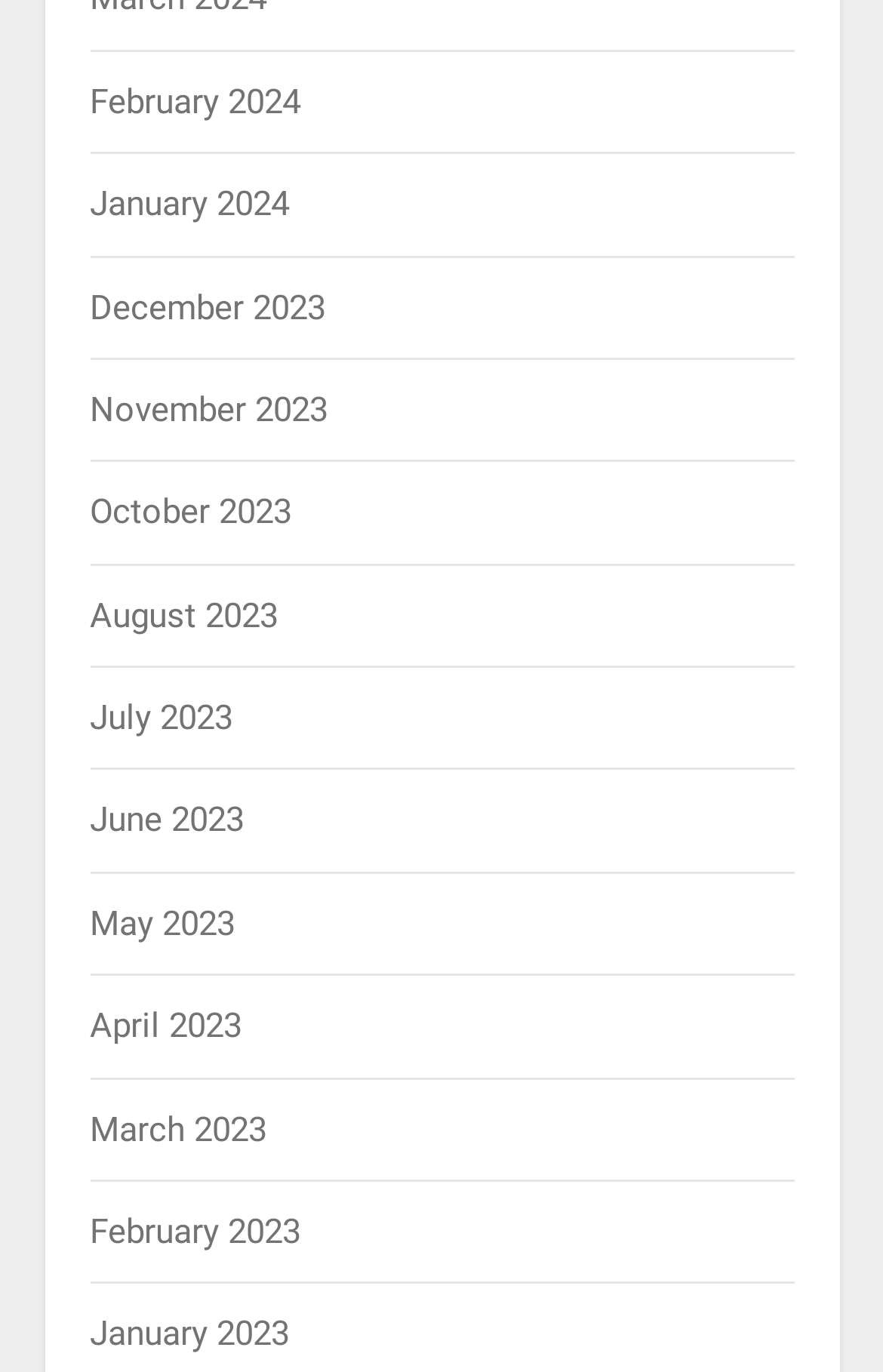Locate the bounding box coordinates of the area where you should click to accomplish the instruction: "View December 2023".

[0.101, 0.209, 0.368, 0.239]